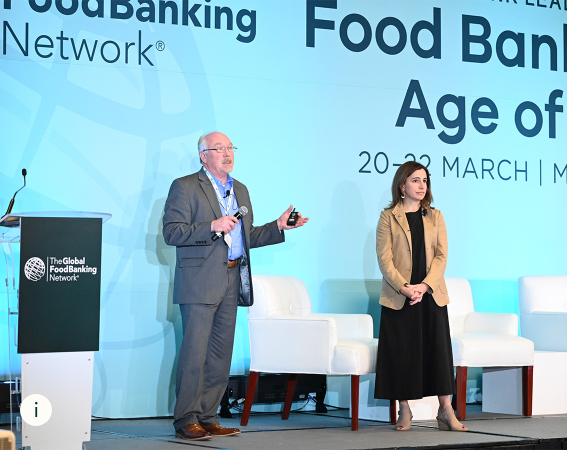Provide a brief response using a word or short phrase to this question:
What is the purpose of the gathering shown in the image?

To highlight solutions to food loss and donation